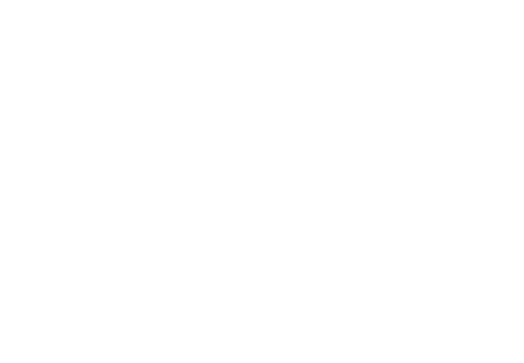What type of facilities is HarveyCorp transforming office buildings into?
Using the image provided, answer with just one word or phrase.

Life science facilities